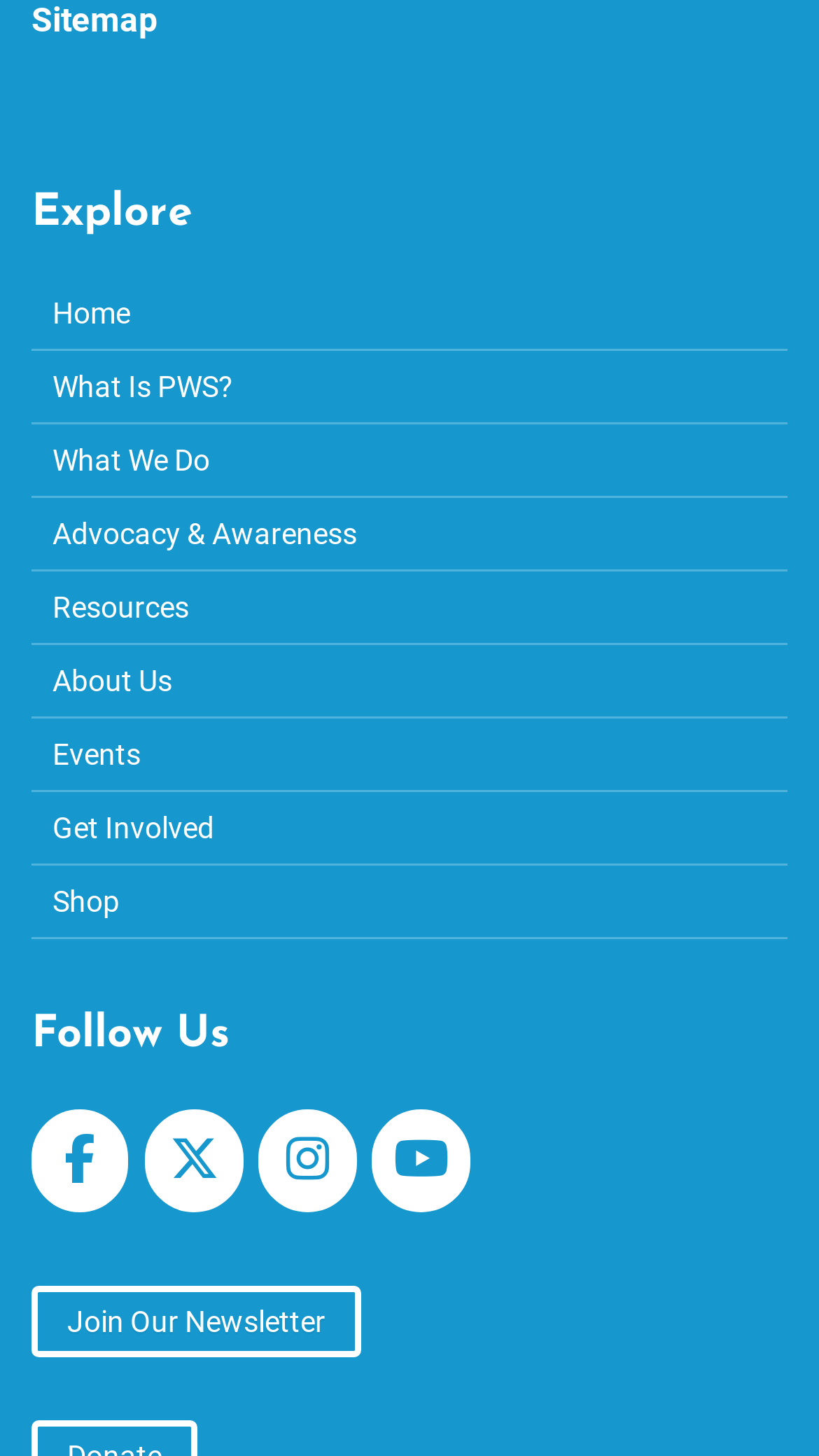Can you determine the bounding box coordinates of the area that needs to be clicked to fulfill the following instruction: "Follow Prader-Willi Syndrome Association | USA on Facebook"?

[0.038, 0.762, 0.158, 0.833]